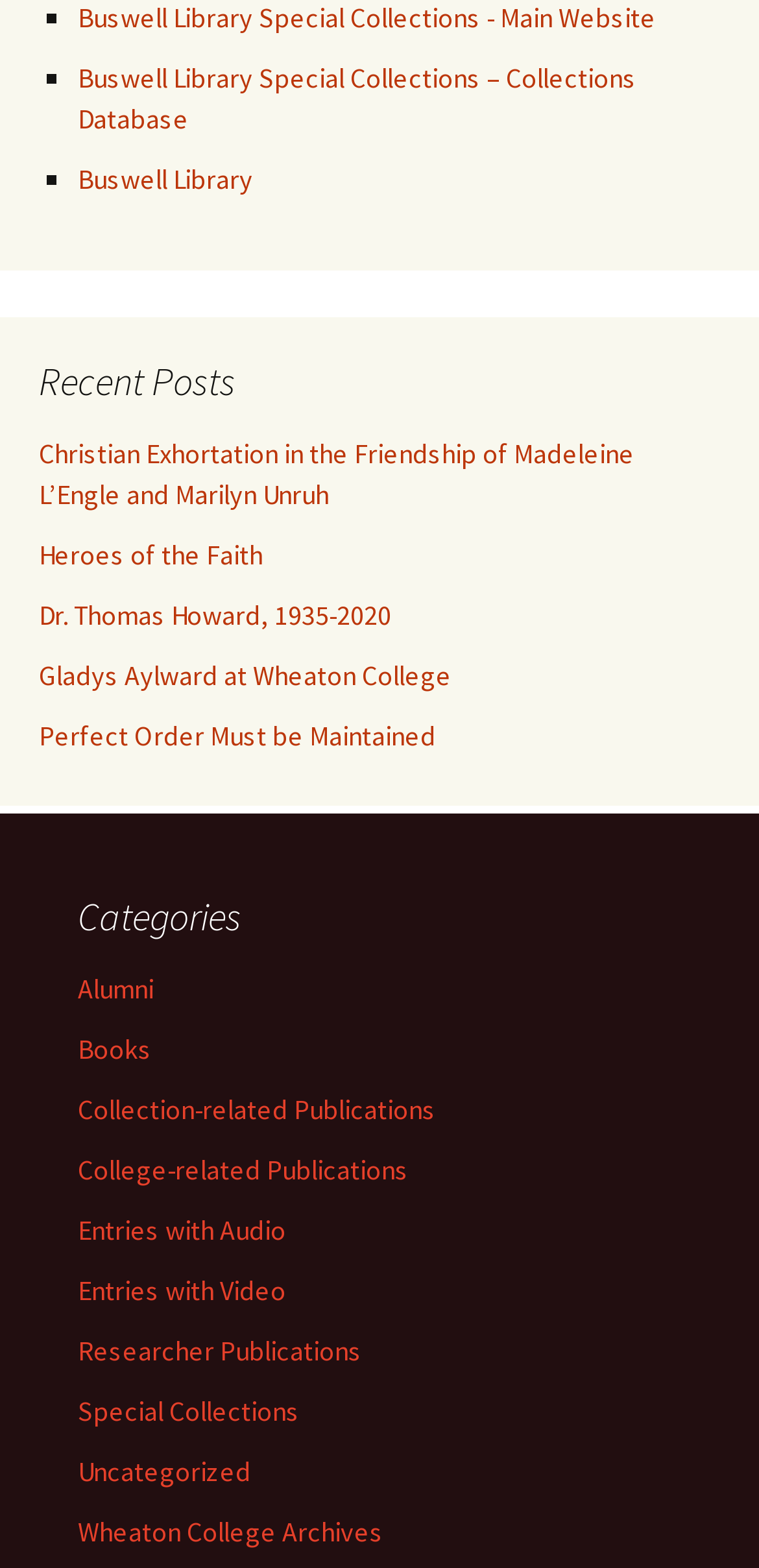Use a single word or phrase to answer the question:
What is the title of the first recent post?

Christian Exhortation in the Friendship of Madeleine L’Engle and Marilyn Unruh